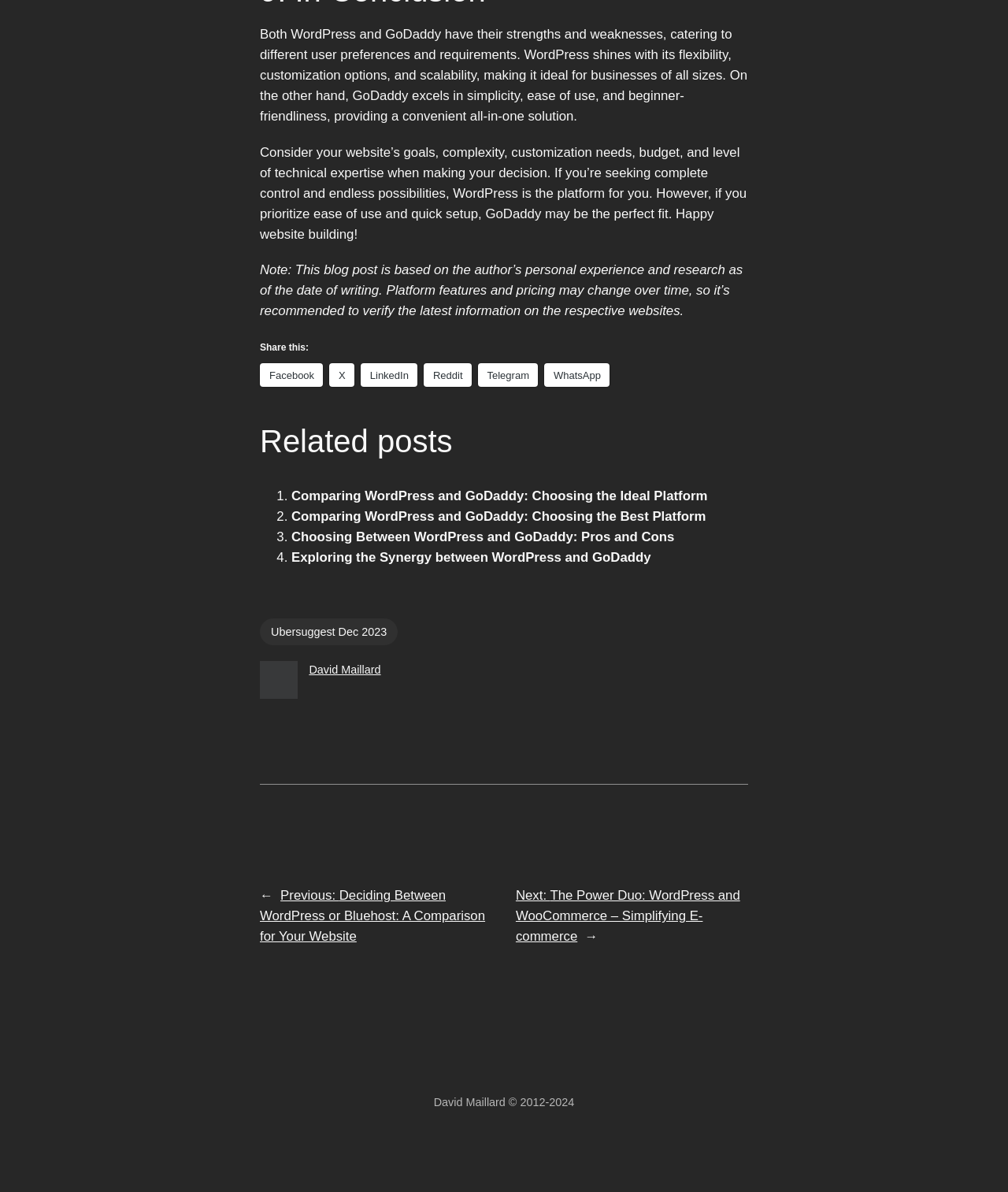Pinpoint the bounding box coordinates of the area that should be clicked to complete the following instruction: "Visit previous post". The coordinates must be given as four float numbers between 0 and 1, i.e., [left, top, right, bottom].

[0.258, 0.745, 0.481, 0.792]